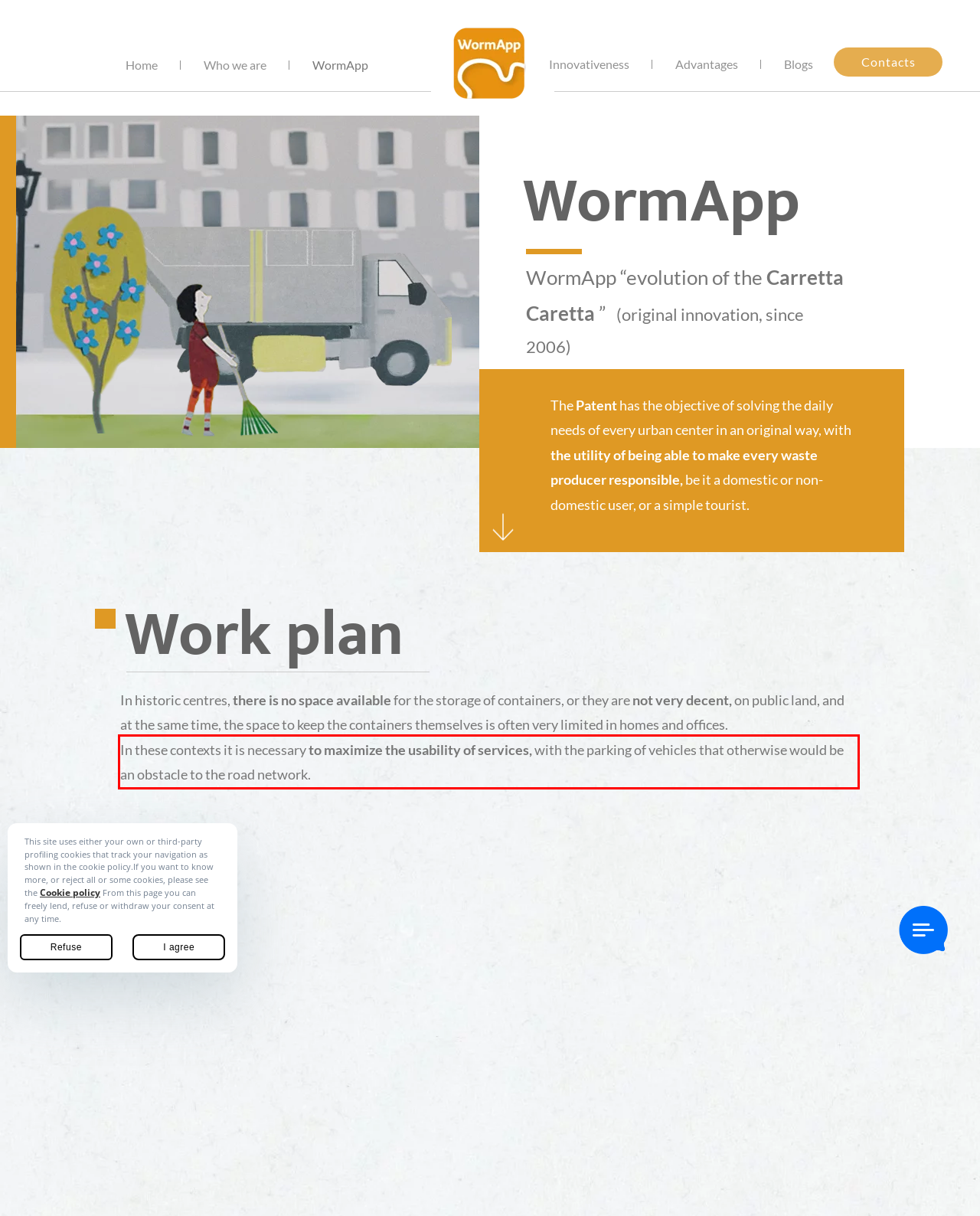Examine the webpage screenshot and use OCR to obtain the text inside the red bounding box.

In these contexts it is necessary to maximize the usability of services, with the parking of vehicles that otherwise would be an obstacle to the road network.